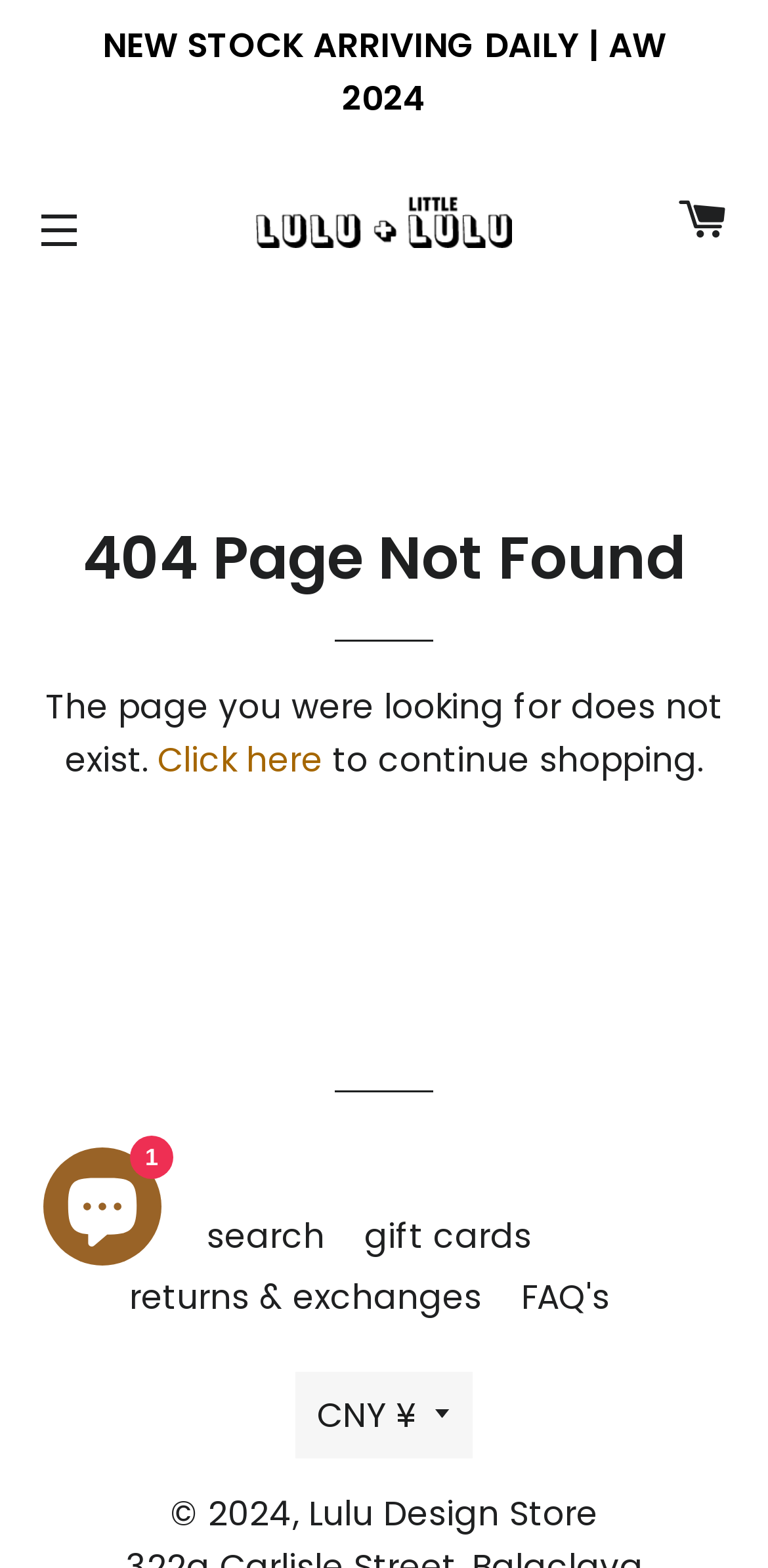Please provide a comprehensive response to the question below by analyzing the image: 
What is the name of the store?

The name of the store can be found by looking at the link element with the text 'Lulu Design Store' and an associated image. This link is located in the top navigation bar of the page.